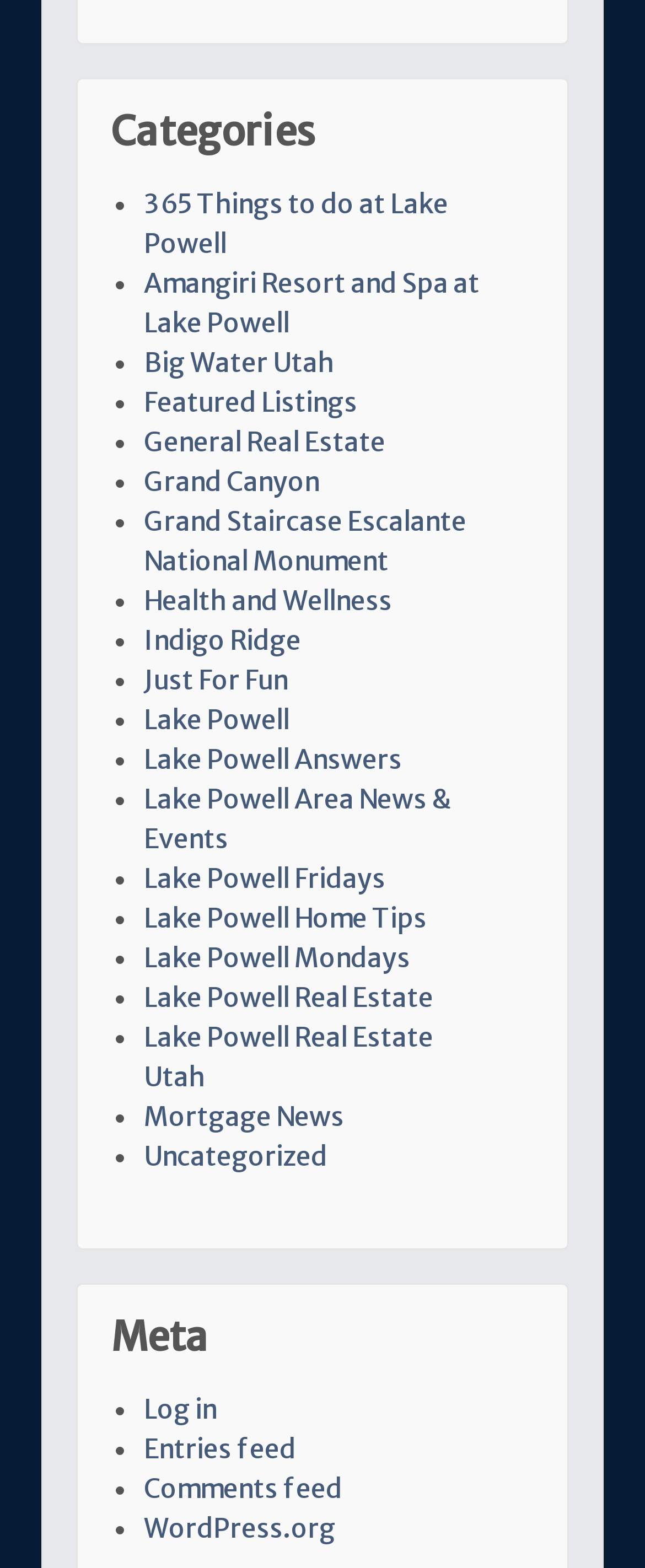Please identify the bounding box coordinates of the element I should click to complete this instruction: 'View 'Grand Canyon''. The coordinates should be given as four float numbers between 0 and 1, like this: [left, top, right, bottom].

[0.223, 0.296, 0.495, 0.317]